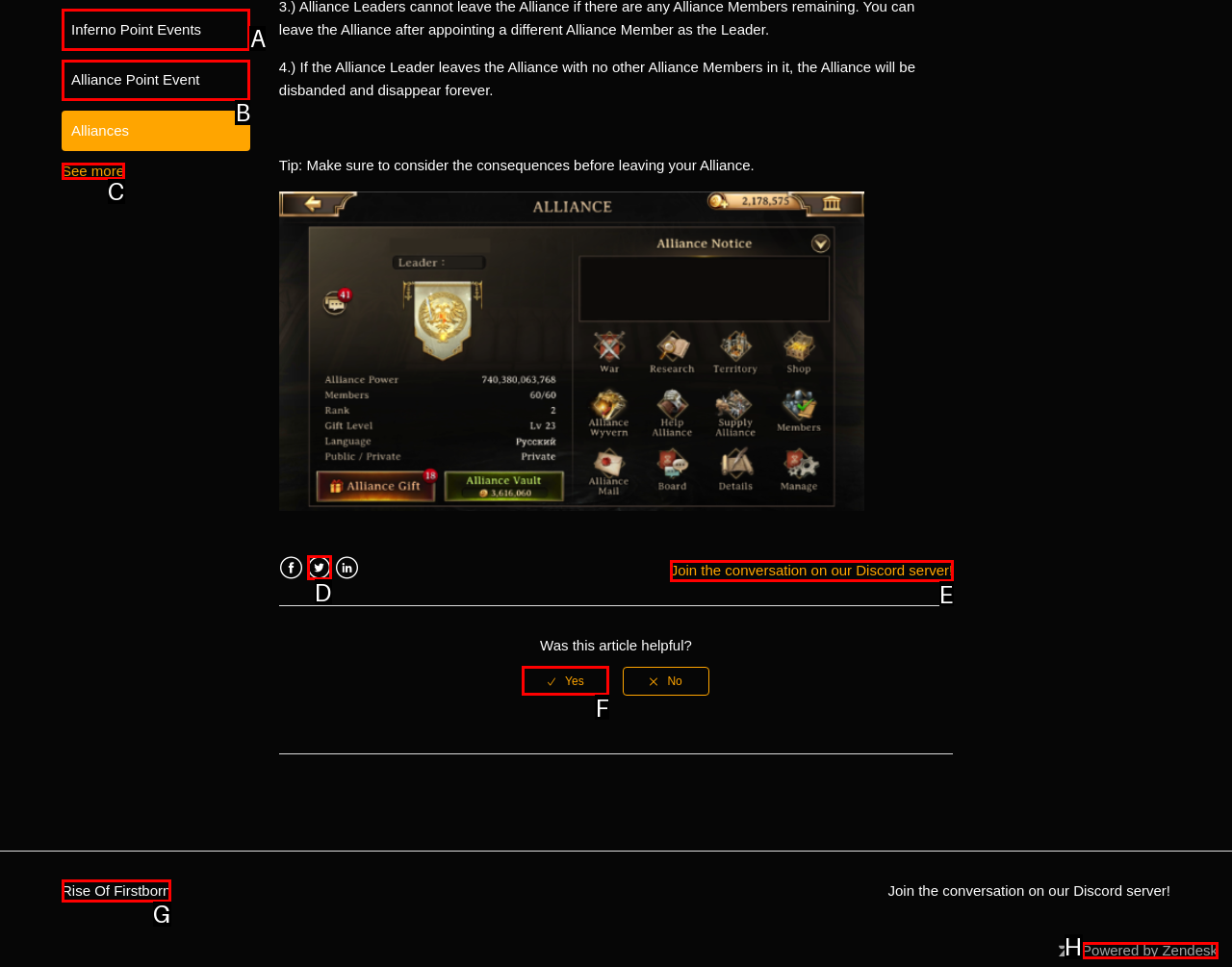Match the following description to the correct HTML element: title="Yes" Indicate your choice by providing the letter.

F